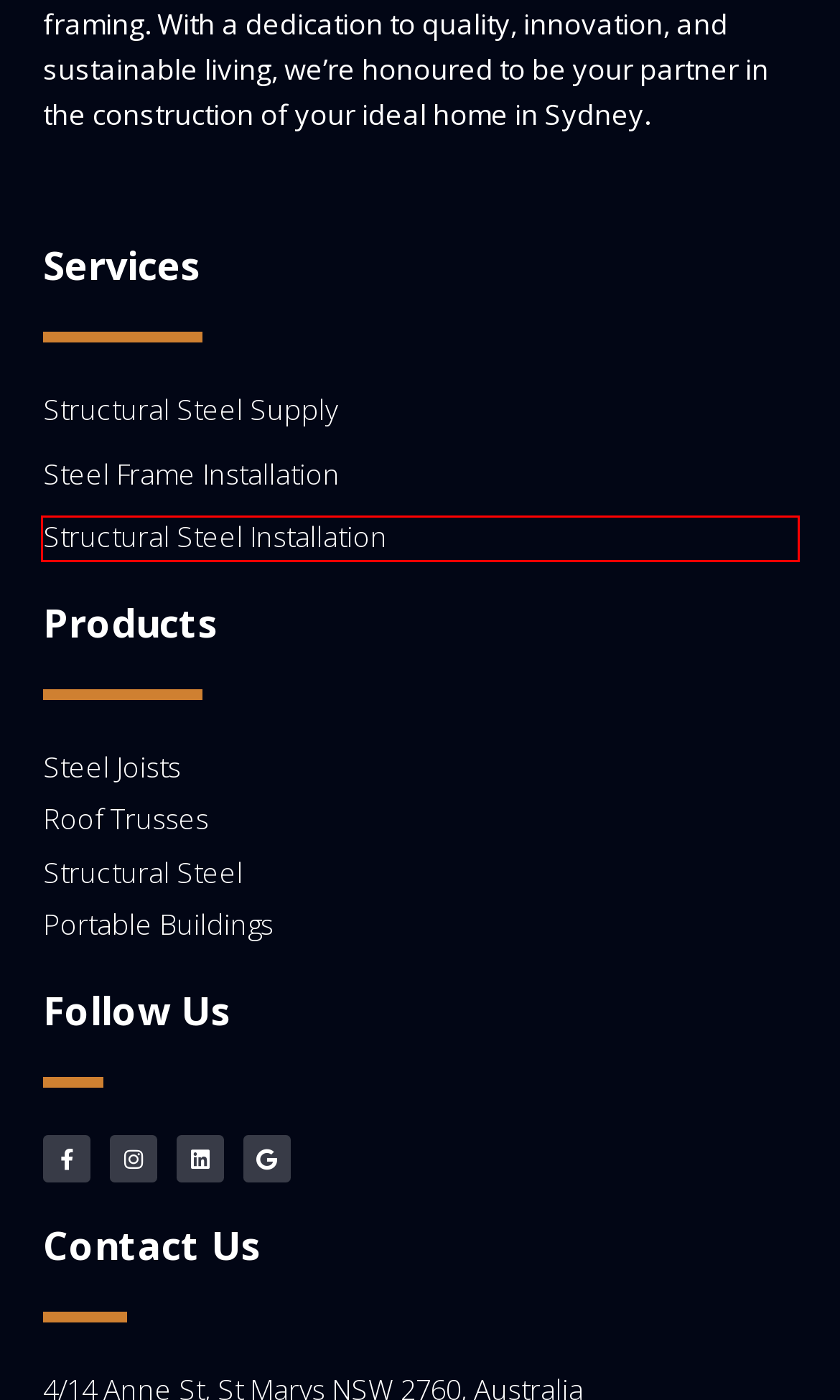Using the screenshot of a webpage with a red bounding box, pick the webpage description that most accurately represents the new webpage after the element inside the red box is clicked. Here are the candidates:
A. Get a Quote - Prime Steel Frames & Trusses
B. Structural Steel Installation - Prime Steel Frames & Trusses
C. Steel Joists at Best Price in Australia | Prime Steel Frames
D. Contact Us - Prime Steel Frames & Trusses
E. Structural Steel Supply: #1 Supplier in Australia
F. #1 Structural Steel Supplier in Australia
G. #1 Steel Roof Trusses Supplier in Australia
H. Prime Steel Frames and Trusses | 100% Australian Owned

B